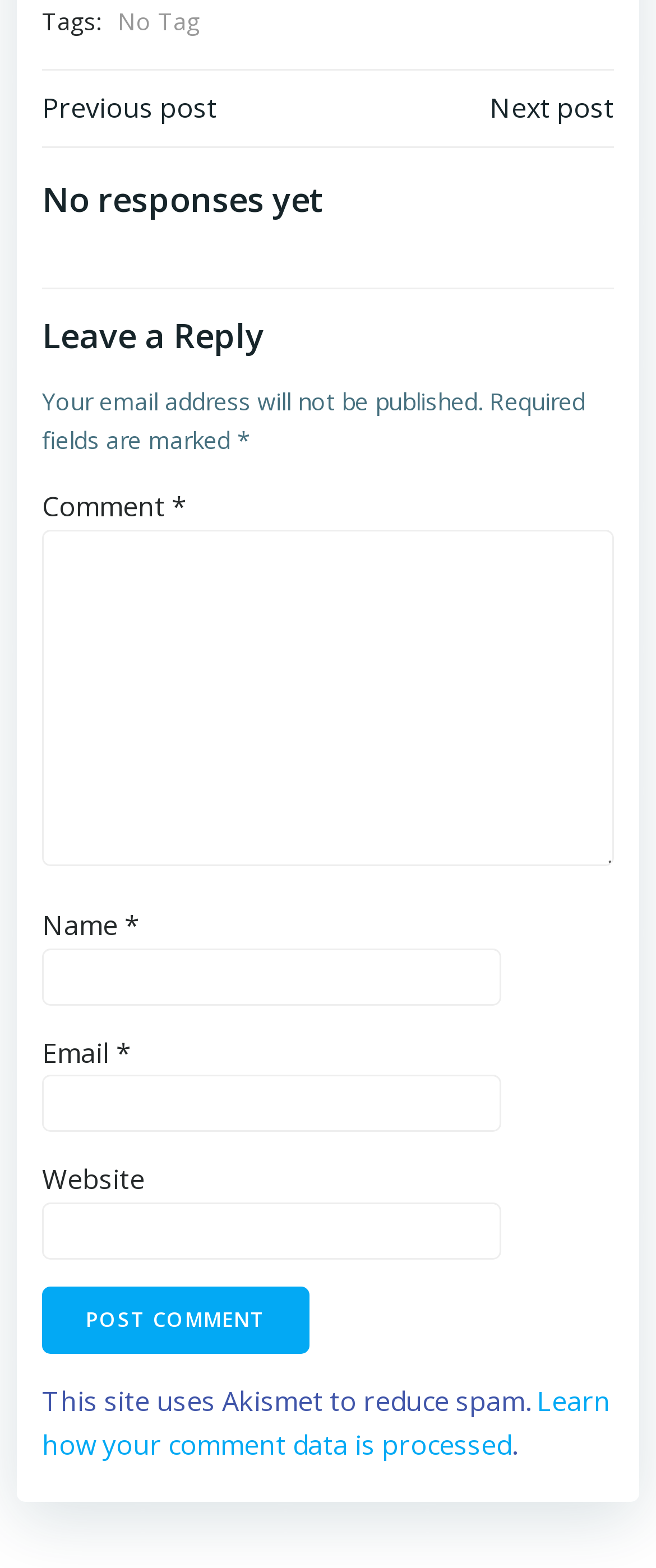Find the bounding box coordinates for the UI element that matches this description: "parent_node: Website name="url"".

[0.064, 0.767, 0.764, 0.803]